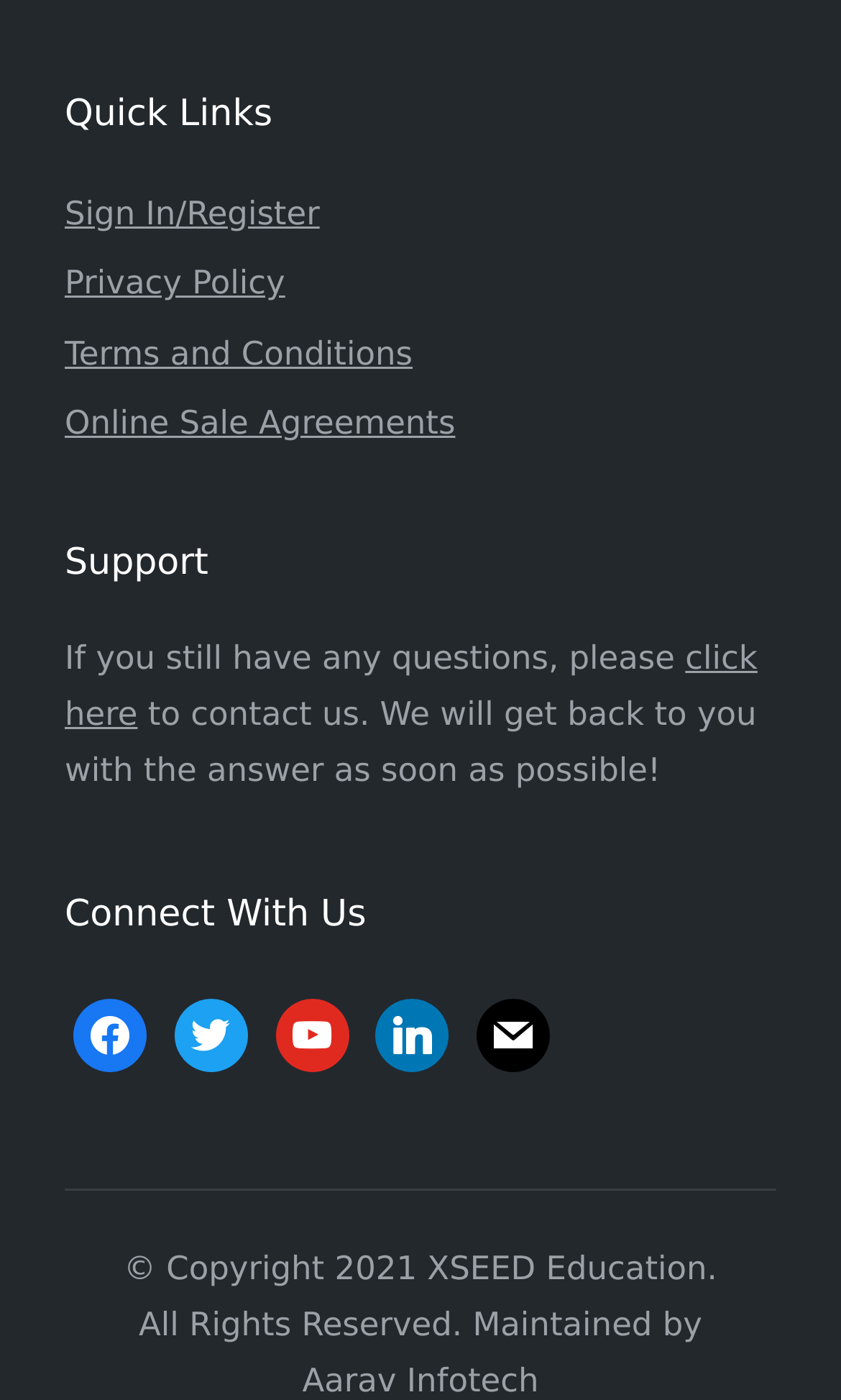Can you show the bounding box coordinates of the region to click on to complete the task described in the instruction: "Visit our Facebook page"?

[0.087, 0.724, 0.174, 0.751]